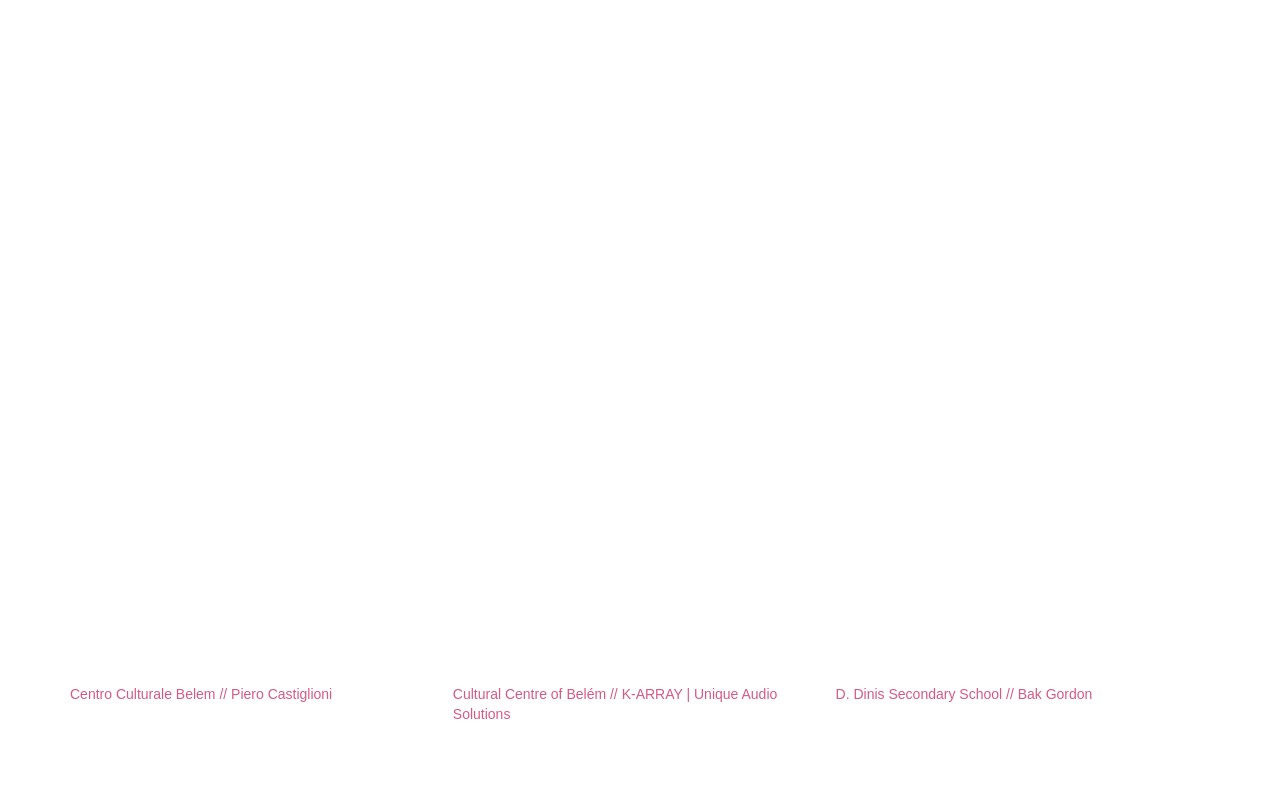Give a concise answer using one word or a phrase to the following question:
What is the name of the audio solutions company?

K-ARRAY